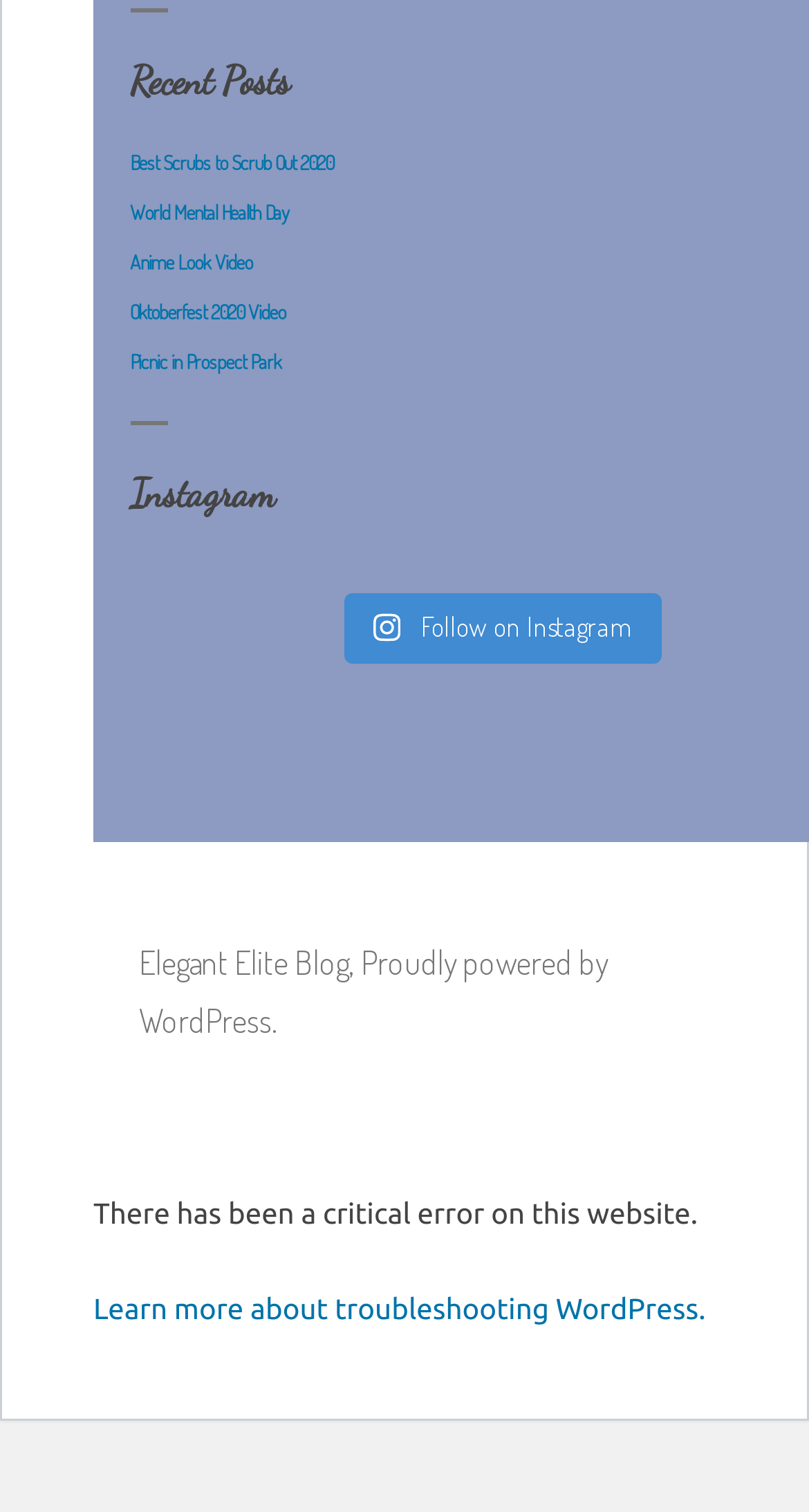What is the purpose of the link at the bottom?
Provide a thorough and detailed answer to the question.

The link at the bottom has the text 'Learn more about troubleshooting WordPress', which suggests that the purpose of the link is to provide resources or information for troubleshooting WordPress-related issues.